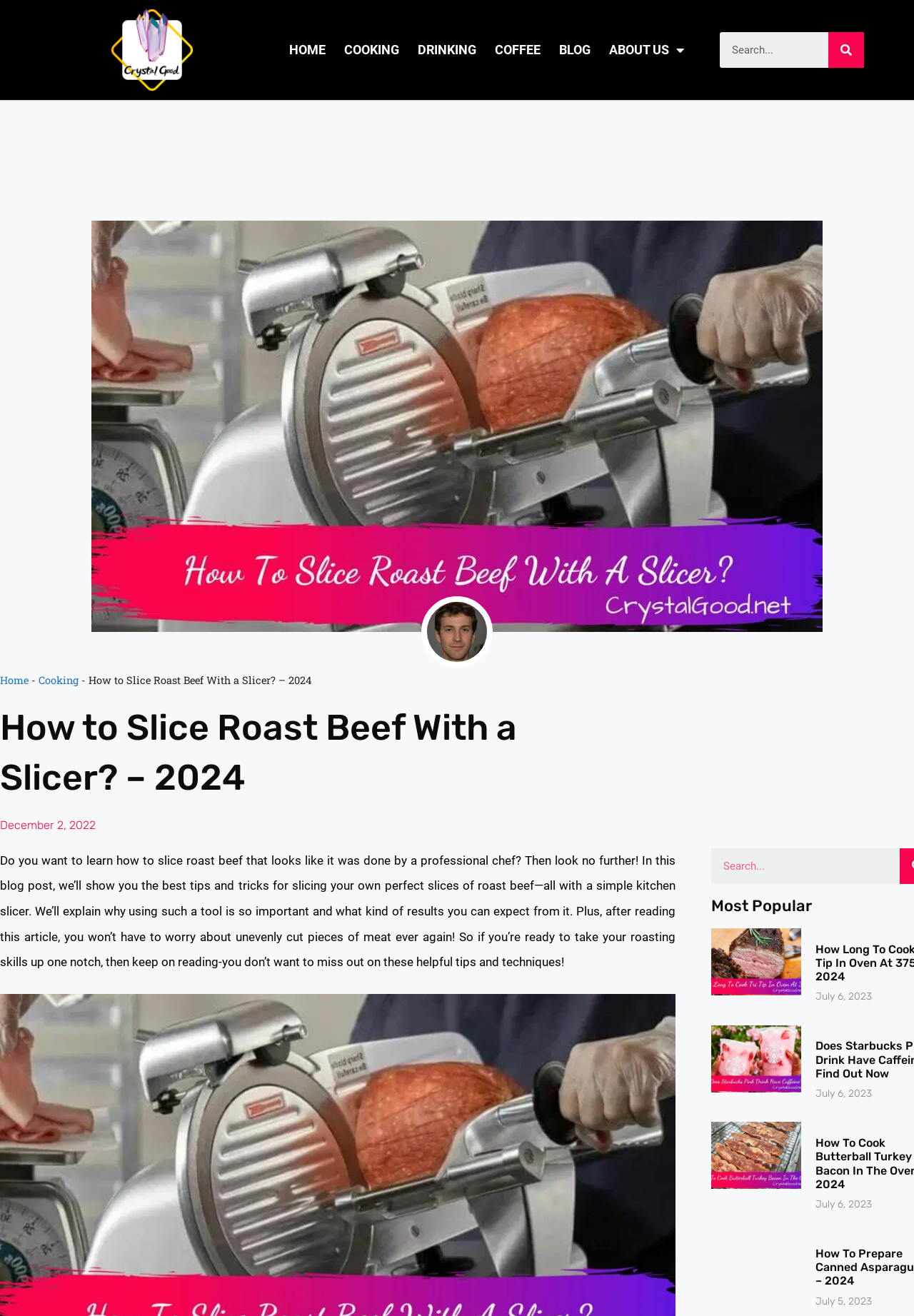Give the bounding box coordinates for the element described as: "About Us".

[0.659, 0.013, 0.756, 0.063]